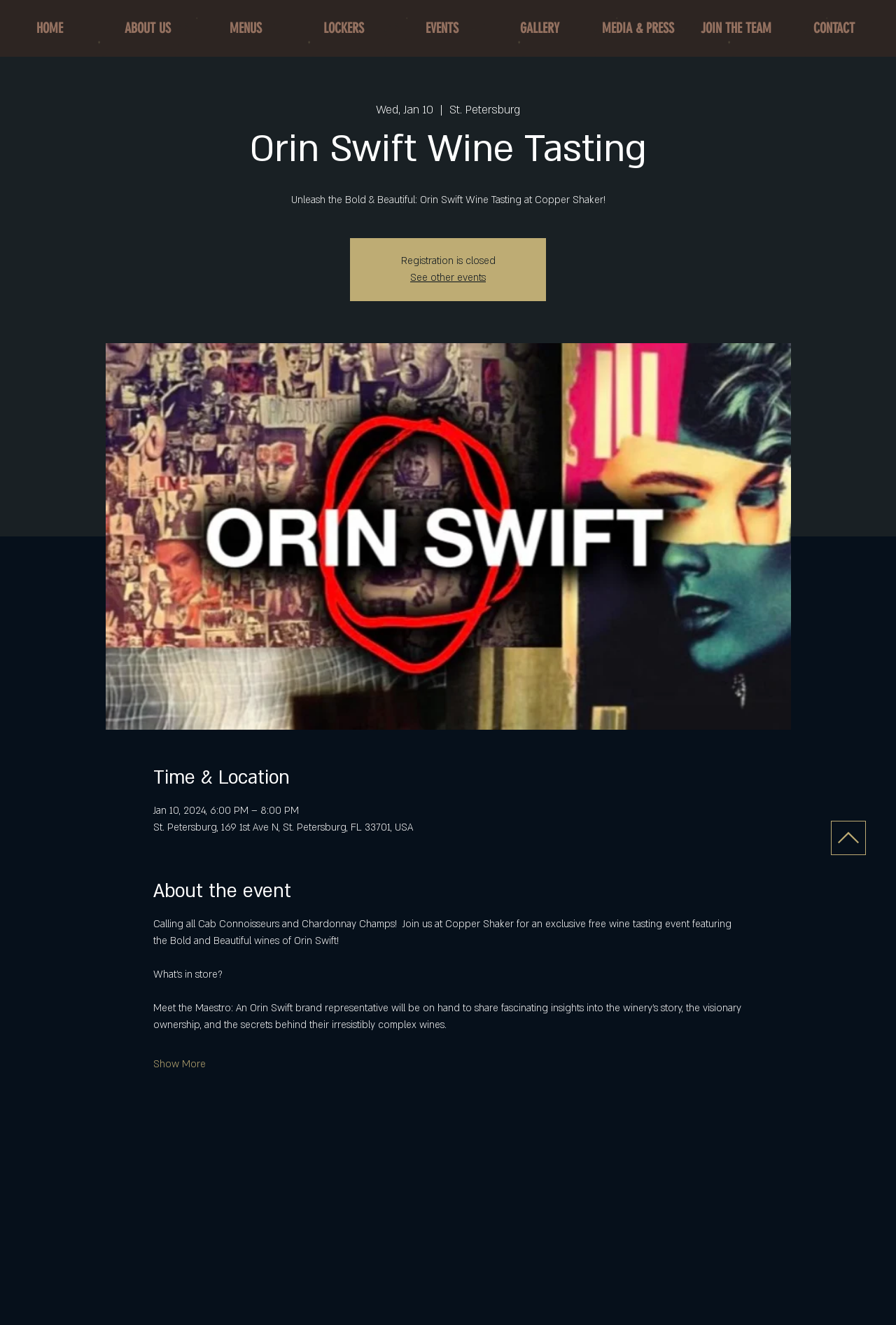Please identify the bounding box coordinates of the area that needs to be clicked to follow this instruction: "See other events".

[0.458, 0.205, 0.542, 0.215]